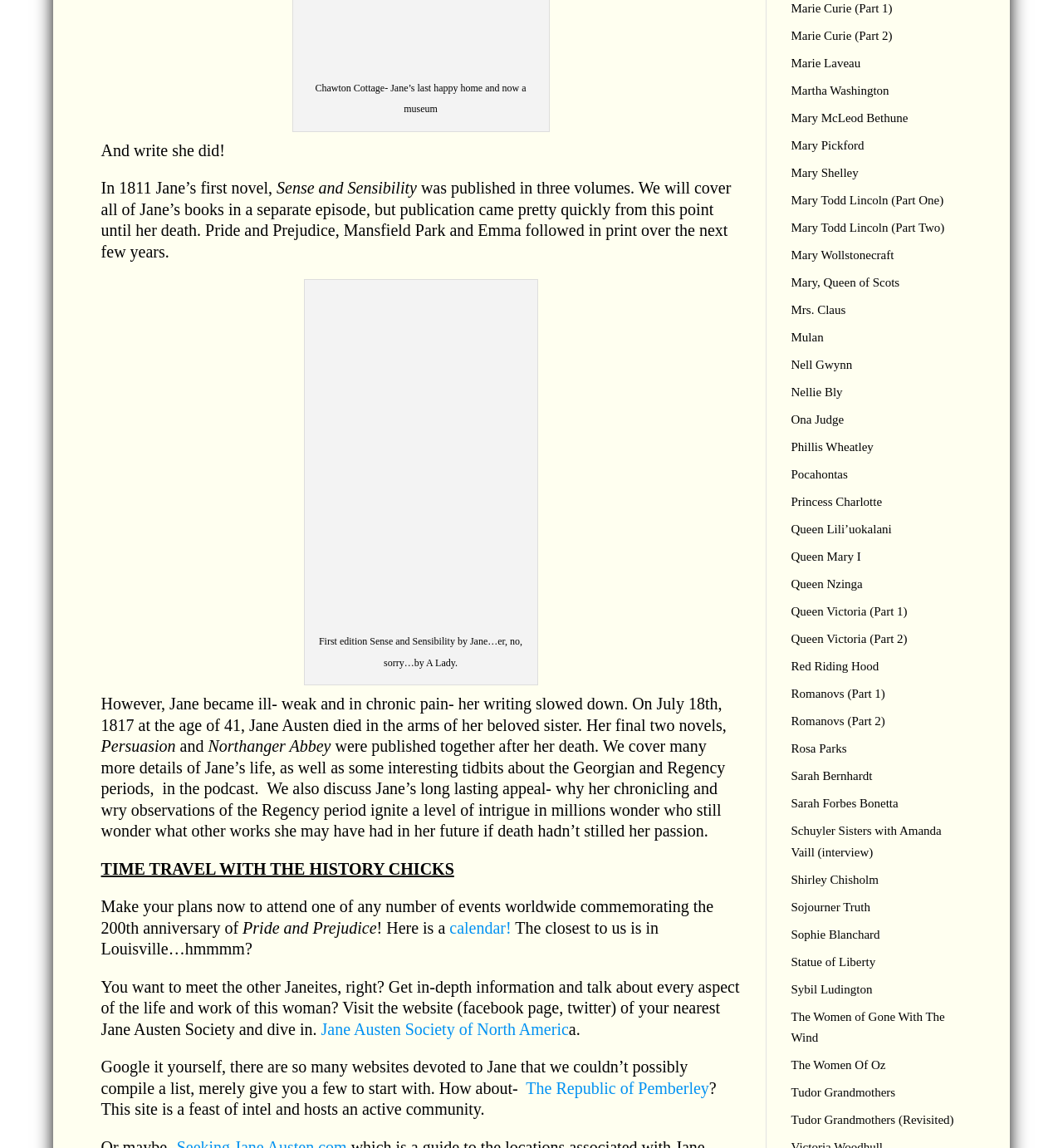What is the name of Jane Austen's first novel?
Your answer should be a single word or phrase derived from the screenshot.

Sense and Sensibility